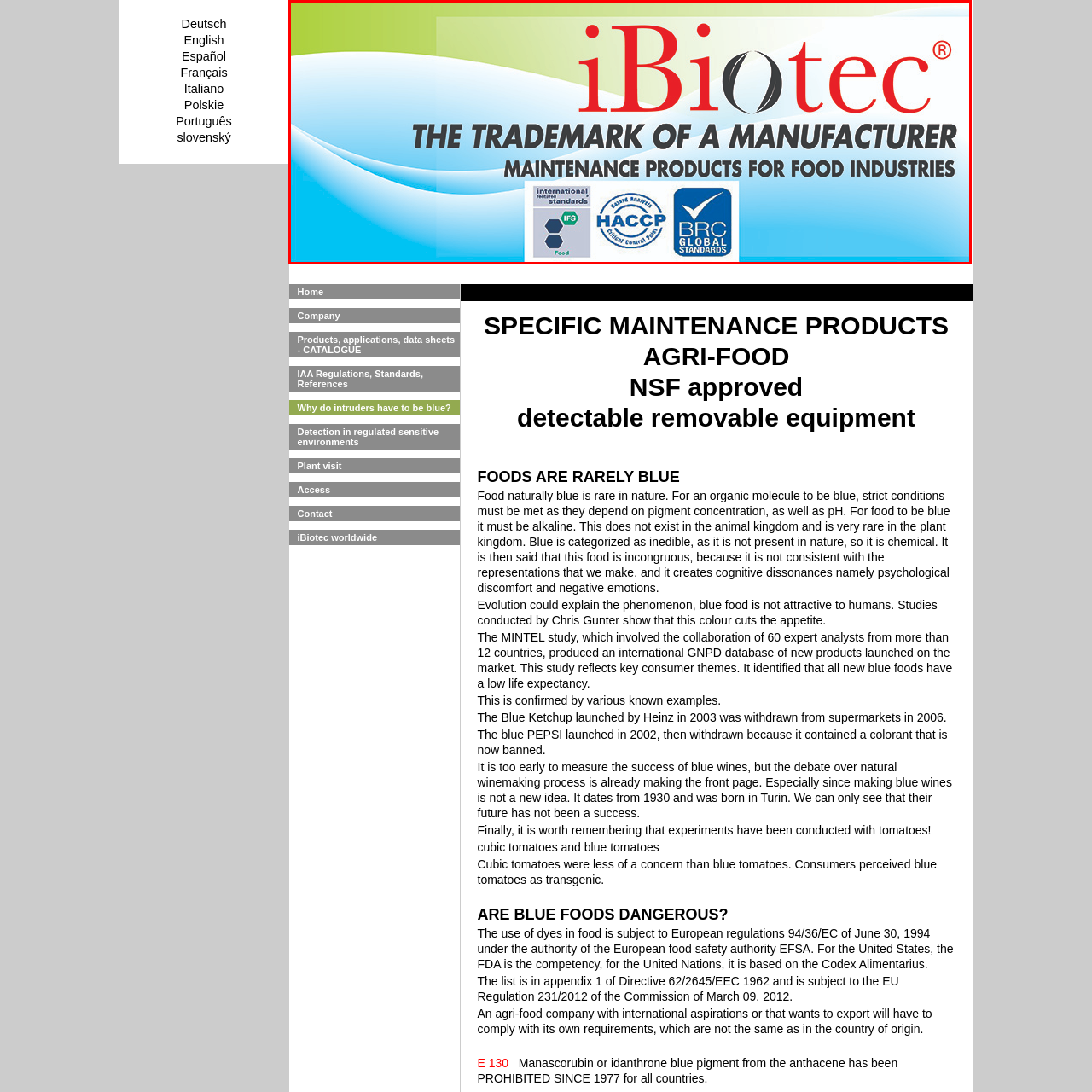Please provide a comprehensive description of the image that is enclosed within the red boundary.

The image prominently displays the logo of iBiotec, accompanied by the tagline "THE TRADEMARK OF A MANUFACTURER." Below the logo, it highlights the focus on "MAINTENANCE PRODUCTS FOR FOOD INDUSTRIES." The backdrop features a gradient design that transitions from vibrant green to a soft blue, creating a fresh and professional appearance. Additionally, the image includes logos representing international safety and quality standards, including IFS, HACCP, and BRC, underscoring iBiotec's commitment to maintaining high industry standards in food safety and quality assurance. This visual communicates a strong brand identity for a company dedicated to providing essential maintenance products for the food sector.